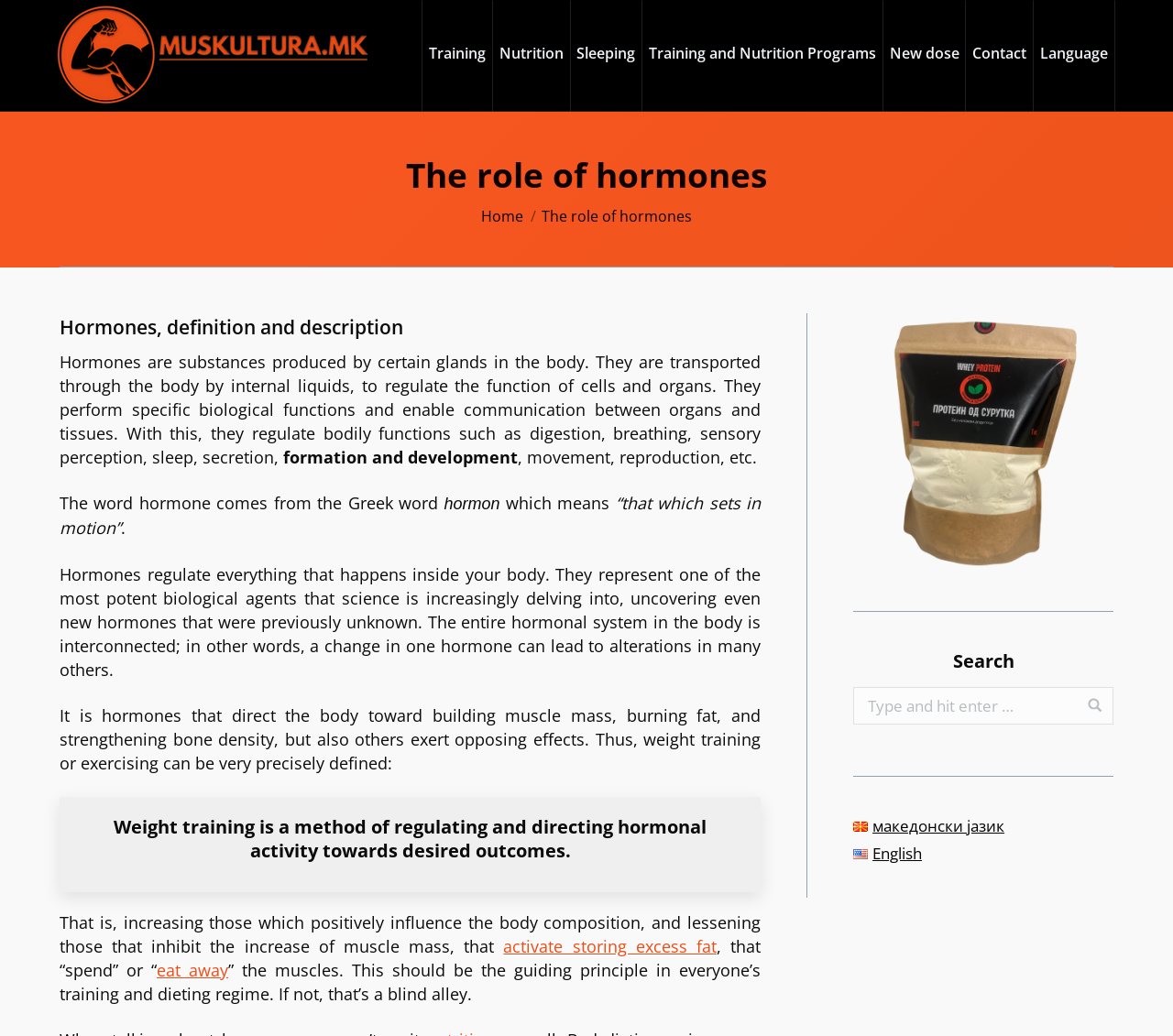What is the language of the webpage?
Could you answer the question with a detailed and thorough explanation?

The webpage provides options to switch between multiple languages, including Macedonian and English, as indicated by the link elements 'македонски јазик' and 'English'.